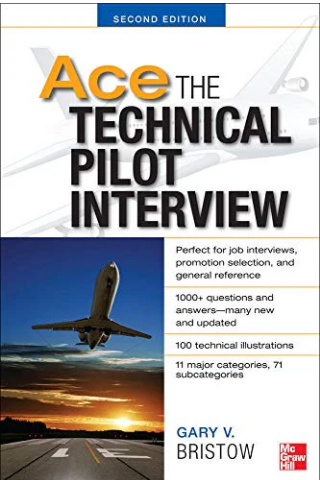How many technical illustrations are included in the book?
Refer to the image and provide a one-word or short phrase answer.

100